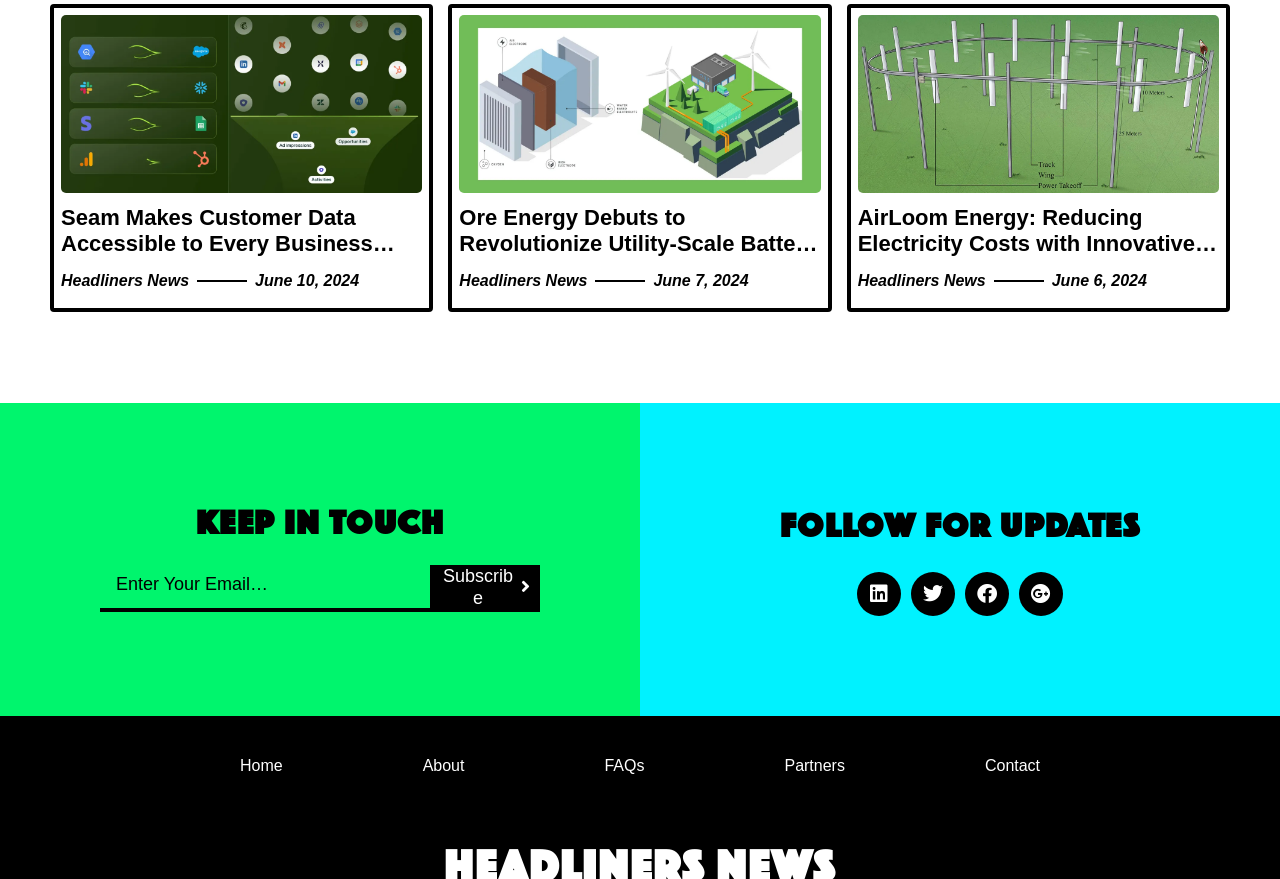Identify the bounding box coordinates of the clickable region to carry out the given instruction: "Follow on Linkedin".

[0.67, 0.65, 0.704, 0.7]